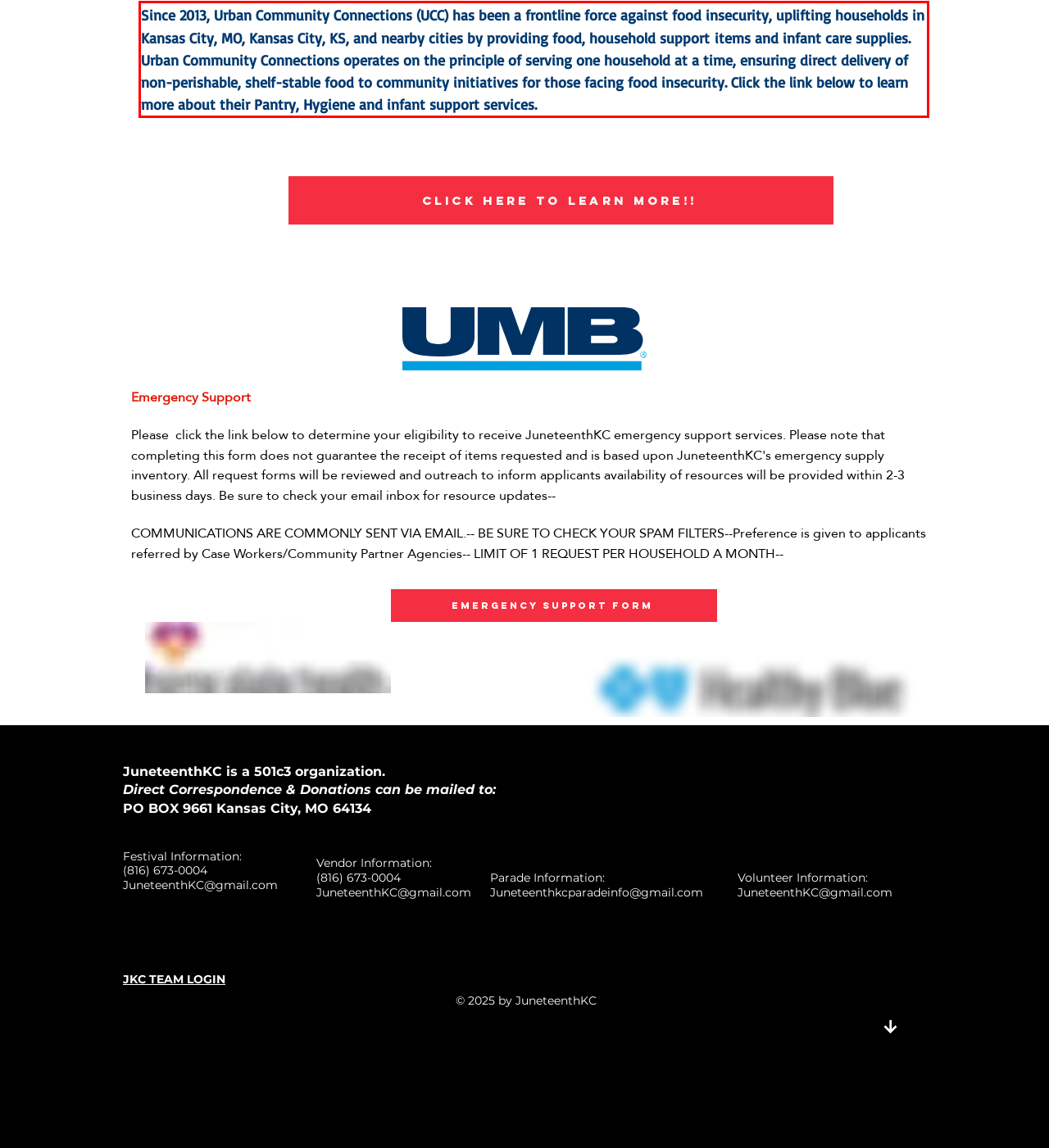Please examine the webpage screenshot containing a red bounding box and use OCR to recognize and output the text inside the red bounding box.

Since 2013, Urban Community Connections (UCC) has been a frontline force against food insecurity, uplifting households in Kansas City, MO, Kansas City, KS, and nearby cities by providing food, household support items and infant care supplies. Urban Community Connections operates on the principle of serving one household at a time, ensuring direct delivery of non-perishable, shelf-stable food to community initiatives for those facing food insecurity. Click the link below to learn more about their Pantry, Hygiene and infant support services.